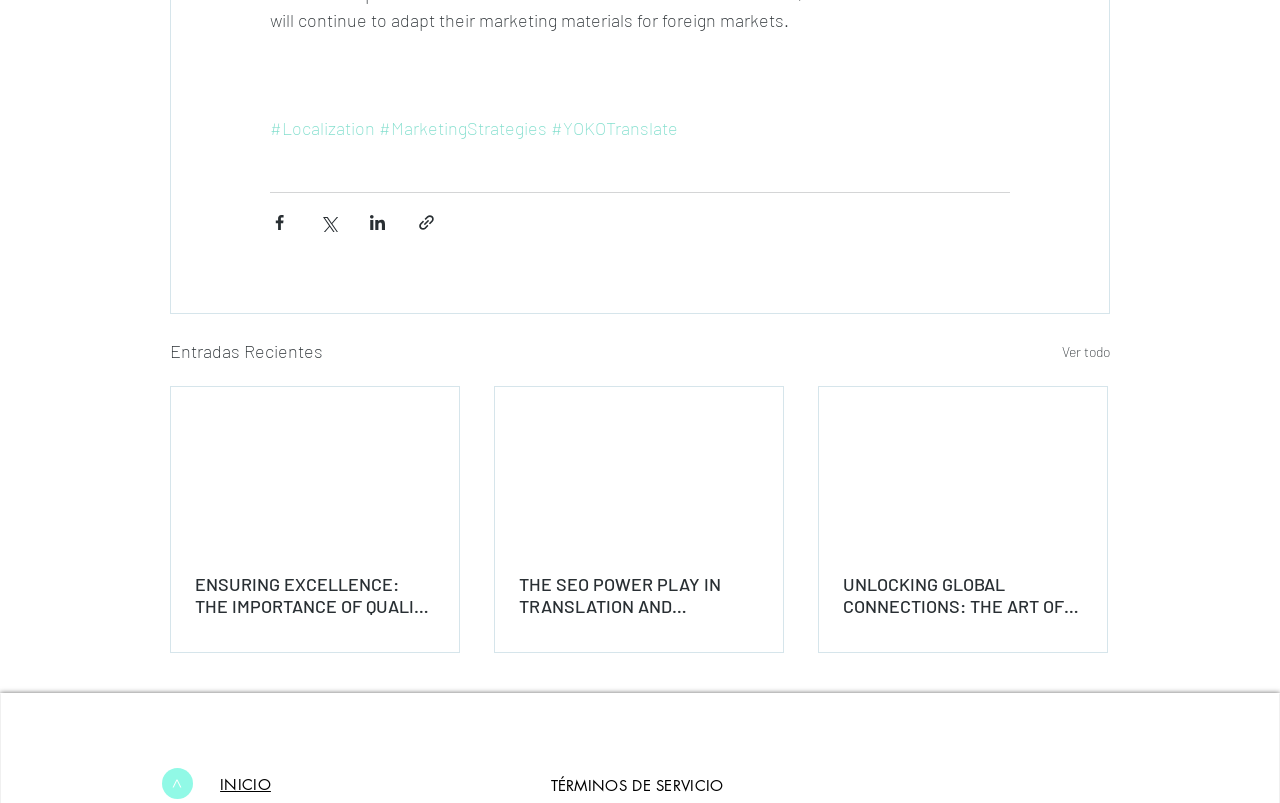Refer to the image and provide a thorough answer to this question:
What social media platforms are listed in the bottom right corner?

The bottom right corner of the webpage lists several social media platforms, including LinkedIn, Facebook, and Instagram, which can be used to connect with the website or its authors.